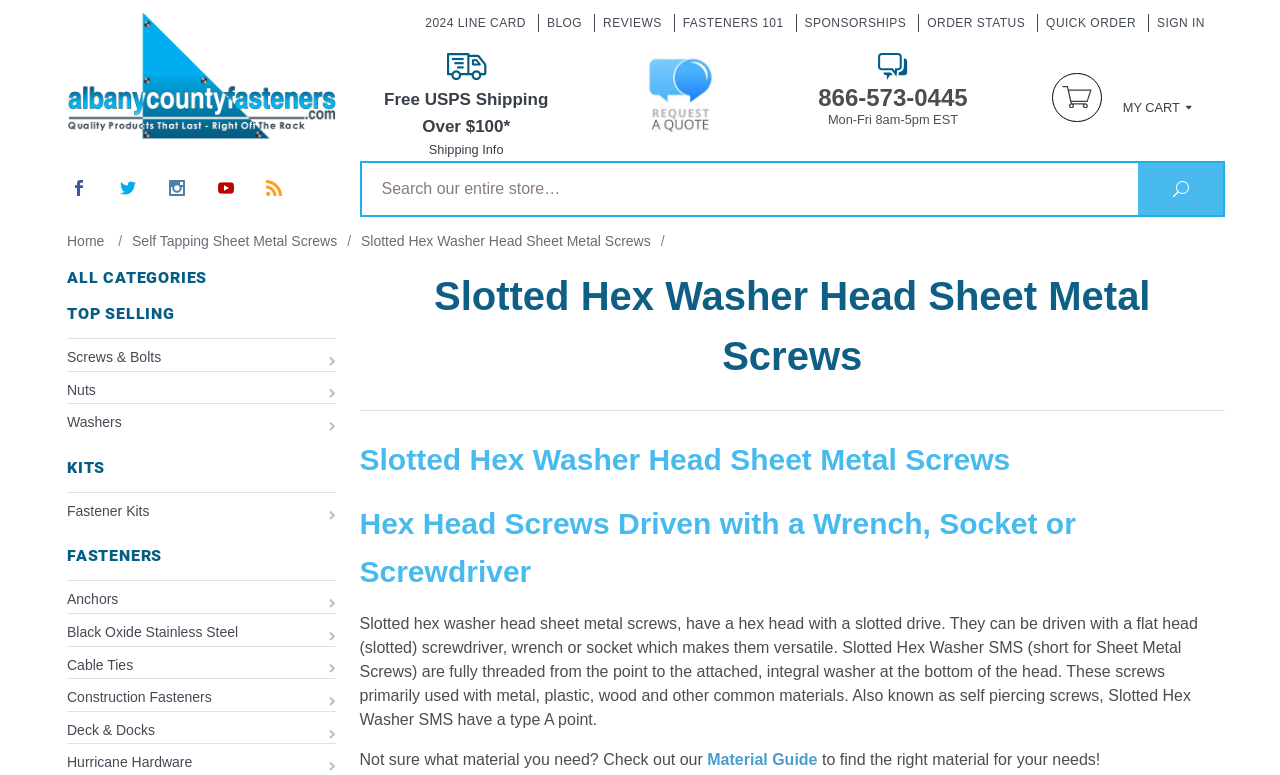Present a detailed account of what is displayed on the webpage.

This webpage is an e-commerce platform selling fasteners, specifically Slotted Hex Washer Head Sheet Metal Screws. At the top left, there is a logo of Albany County Fasteners, accompanied by a link to the homepage. Below the logo, there are several links to different sections of the website, including "2024 LINE CARD", "BLOG", "REVIEWS", "FASTENERS 101", "SPONSORSHIPS", "ORDER STATUS", and "QUICK ORDER". 

On the top right, there is a link to "SIGN IN" and a shopping cart icon with the text "MY CART". Below the top navigation bar, there is a section with three images and a link to "Free USPS Shipping Over $100* Shipping Info". 

Further down, there are social media links to Facebook, Twitter, Instagram, YouTube, and Blog. A search bar is located below the social media links, where users can search the entire store. 

The main content of the webpage is about Slotted Hex Washer Head Sheet Metal Screws. There are three headings: "Slotted Hex Washer Head Sheet Metal Screws", "Hex Head Screws Driven with a Wrench, Socket or Screwdriver", and a detailed description of the screws. The description explains the features and uses of the screws, including their versatility, materials they can be used with, and their self-piercing ability. 

On the left side, there is a navigation menu with categories such as "ALL CATEGORIES", "TOP SELLING", "KITS", and "FASTENERS", each with sub-links to specific types of fasteners.